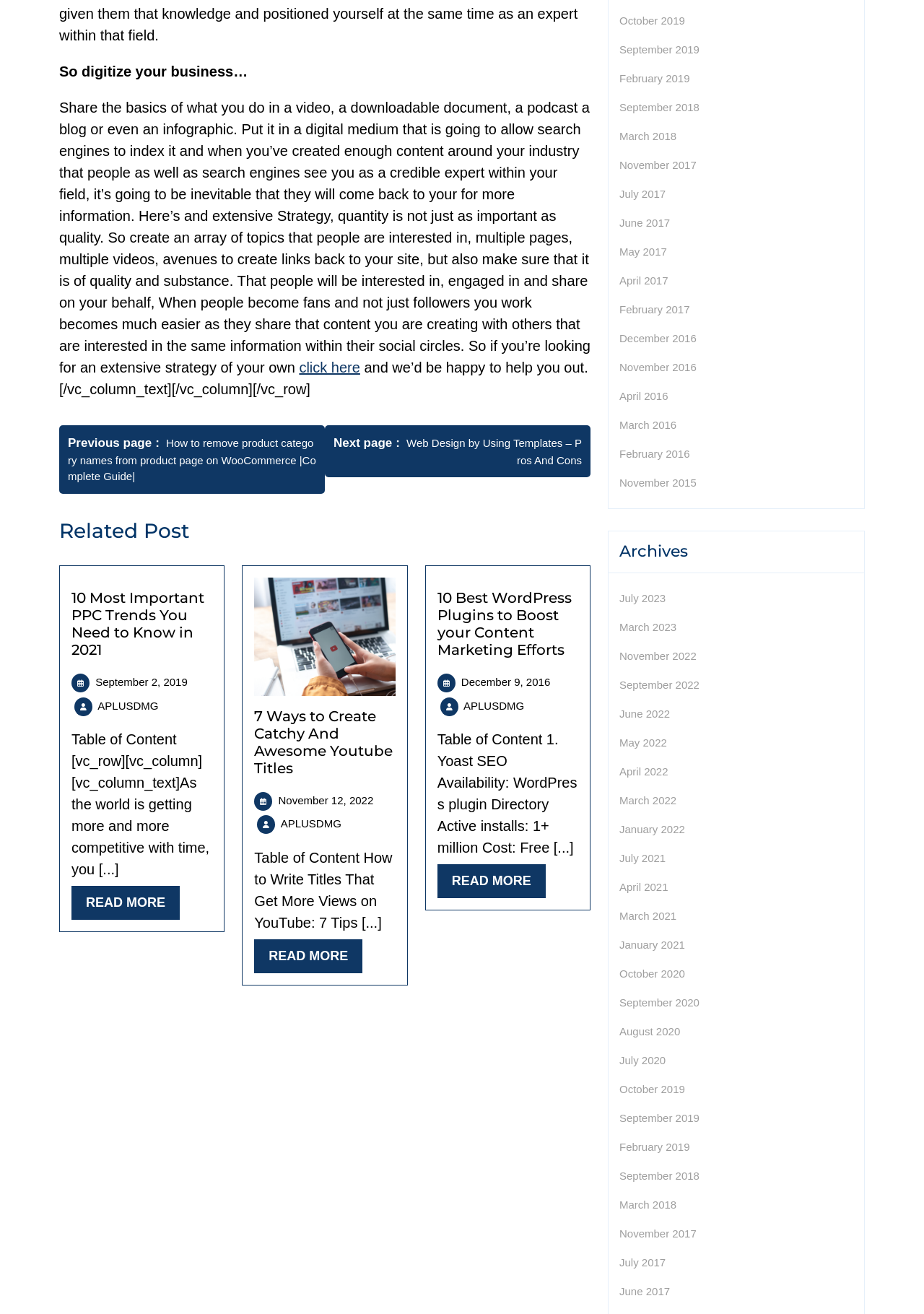Identify the bounding box coordinates of the section to be clicked to complete the task described by the following instruction: "Explore '7 Ways to Create Catchy And Awesome Youtube Titles'". The coordinates should be four float numbers between 0 and 1, formatted as [left, top, right, bottom].

[0.275, 0.538, 0.425, 0.591]